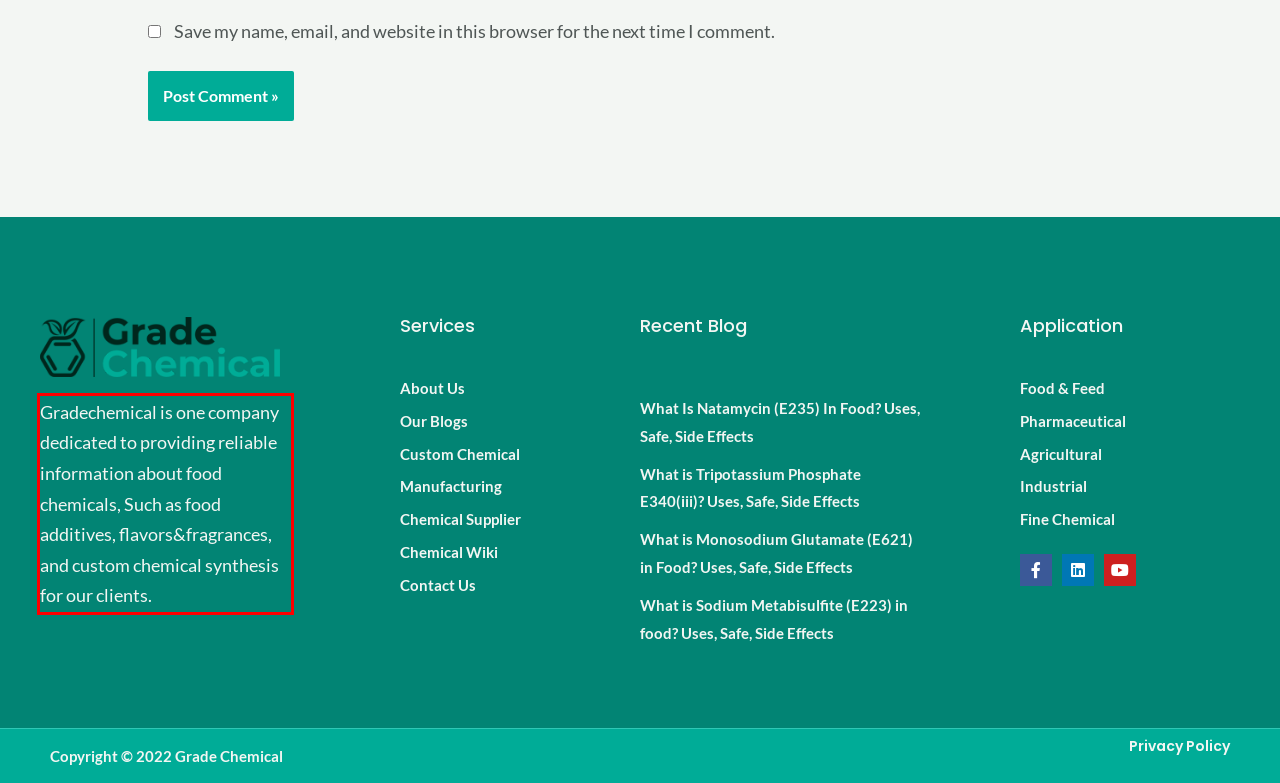Please examine the screenshot of the webpage and read the text present within the red rectangle bounding box.

Gradechemical is one company dedicated to providing reliable information about food chemicals, Such as food additives, flavors&fragrances, and custom chemical synthesis for our clients.